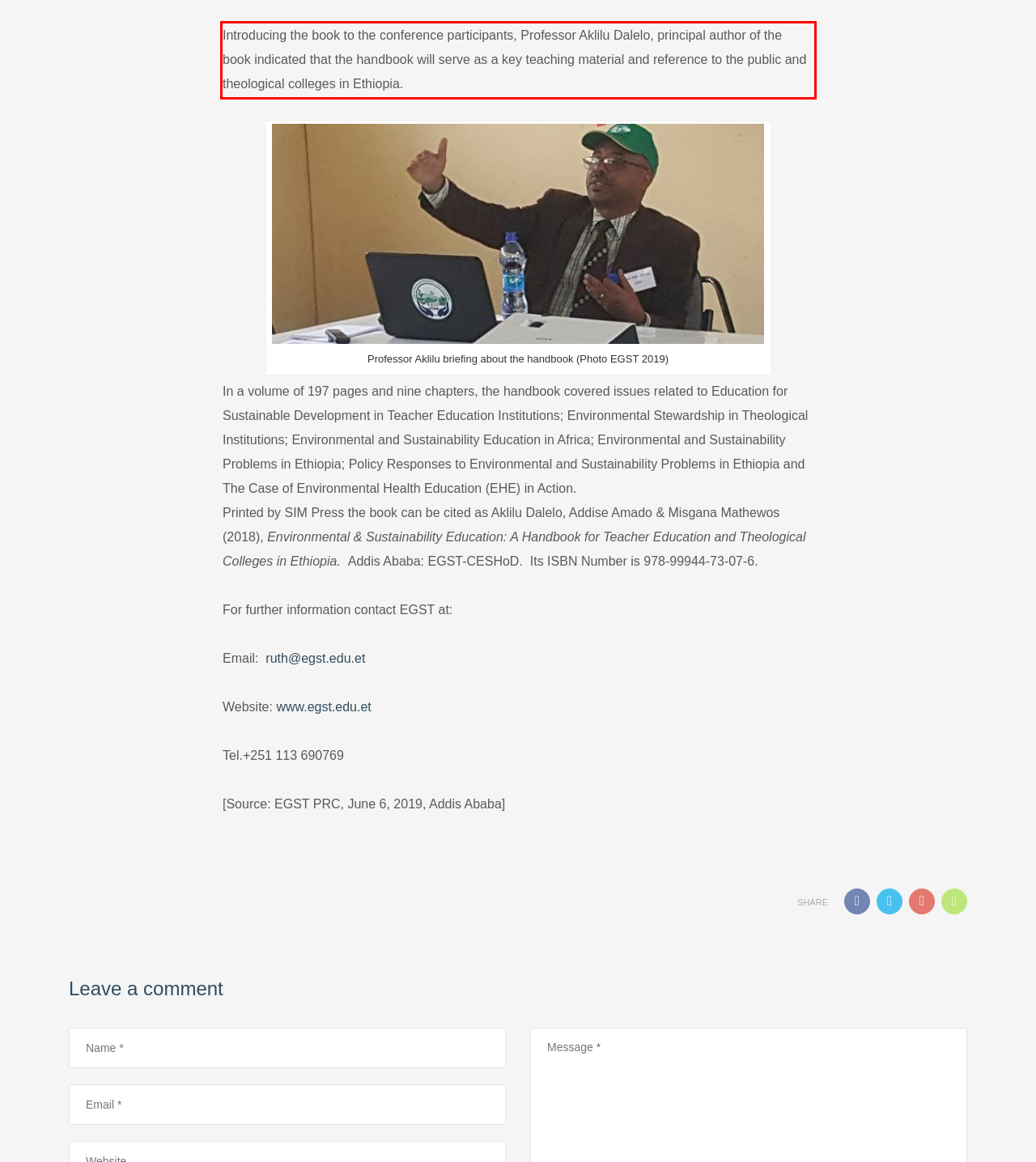Observe the screenshot of the webpage, locate the red bounding box, and extract the text content within it.

Introducing the book to the conference participants, Professor Aklilu Dalelo, principal author of the book indicated that the handbook will serve as a key teaching material and reference to the public and theological colleges in Ethiopia.